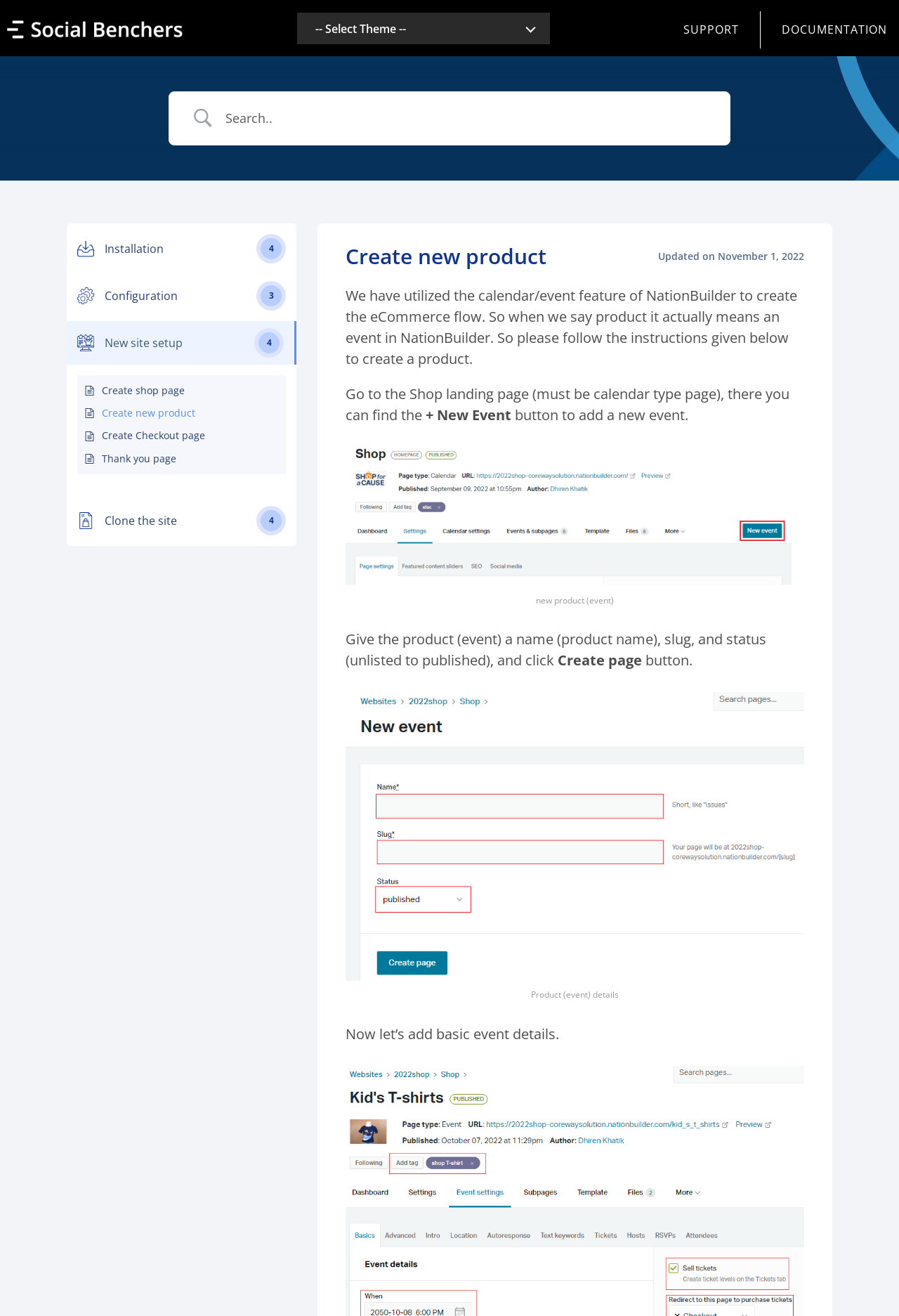Locate the bounding box of the UI element based on this description: "Support". Provide four float numbers between 0 and 1 as [left, top, right, bottom].

[0.745, 0.008, 0.838, 0.037]